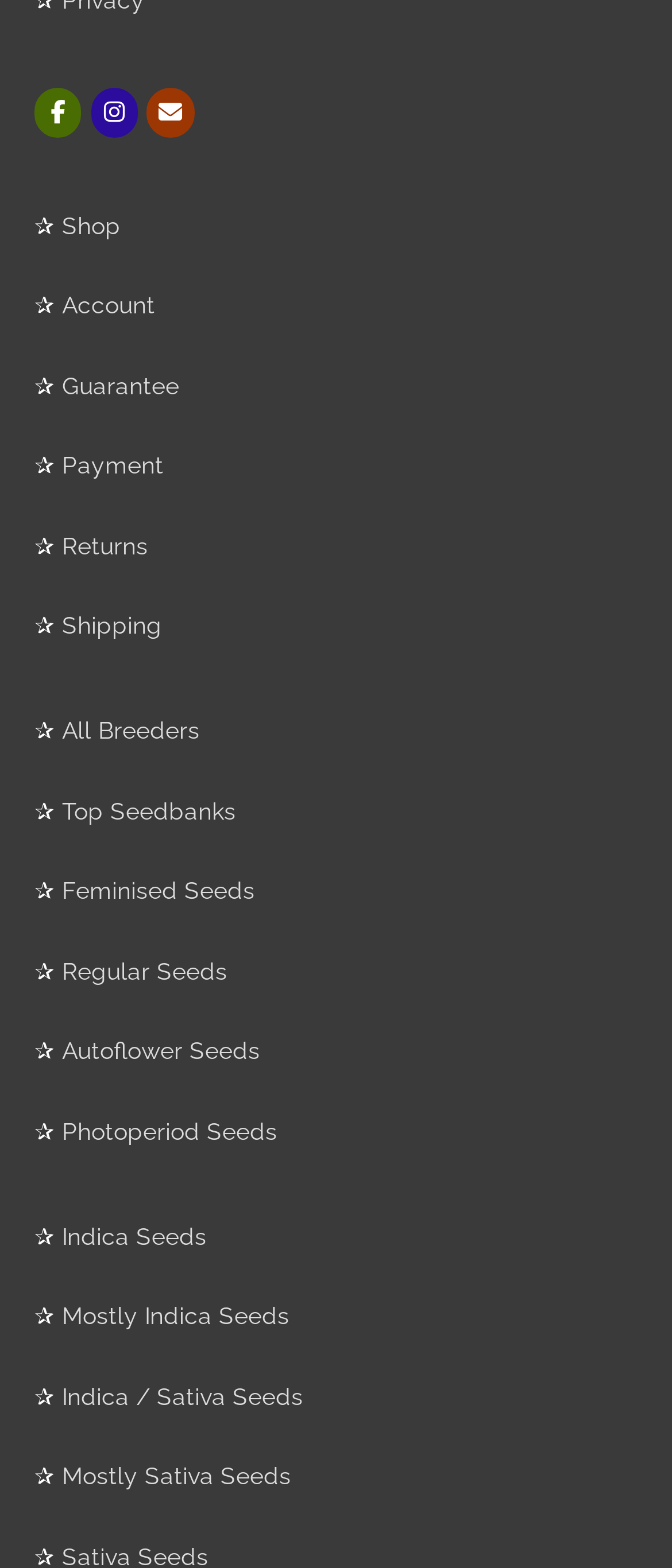Determine the bounding box coordinates of the area to click in order to meet this instruction: "Go to shop".

[0.092, 0.135, 0.179, 0.152]